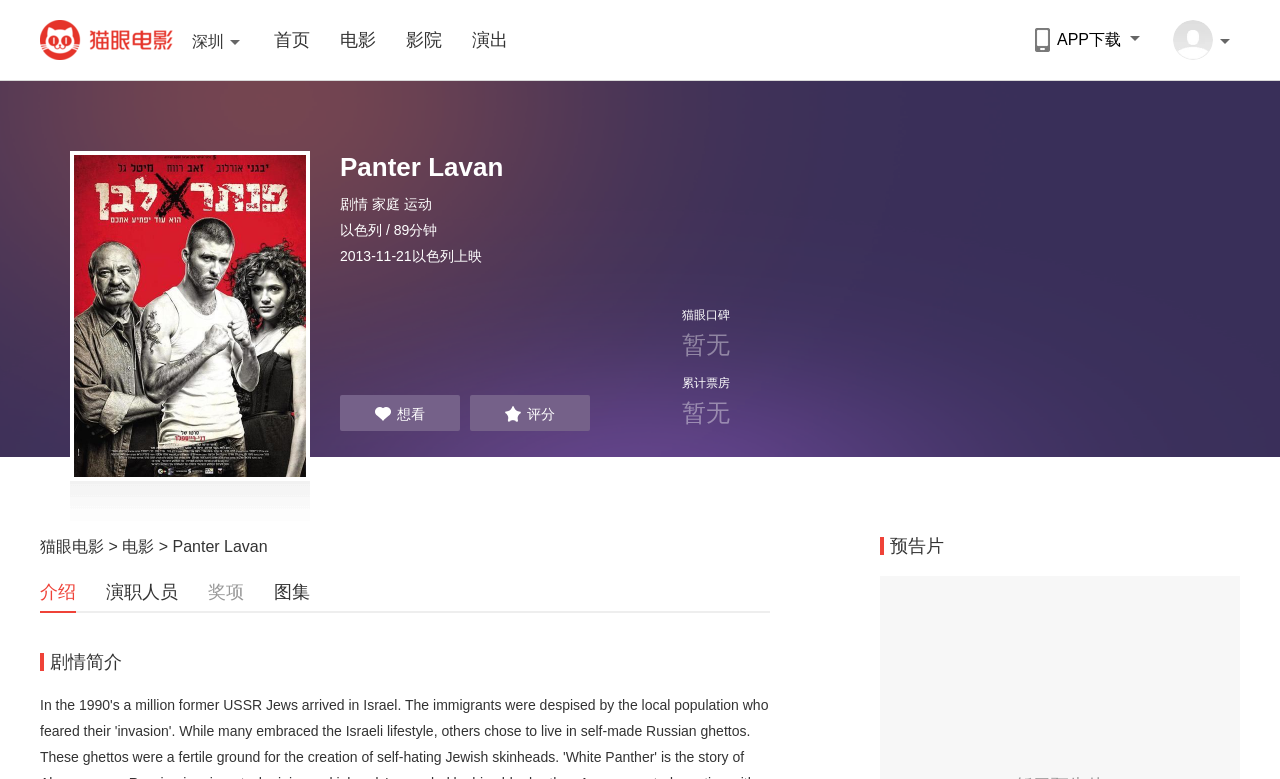Please identify the bounding box coordinates of the clickable area that will fulfill the following instruction: "check ratings". The coordinates should be in the format of four float numbers between 0 and 1, i.e., [left, top, right, bottom].

[0.367, 0.507, 0.461, 0.553]